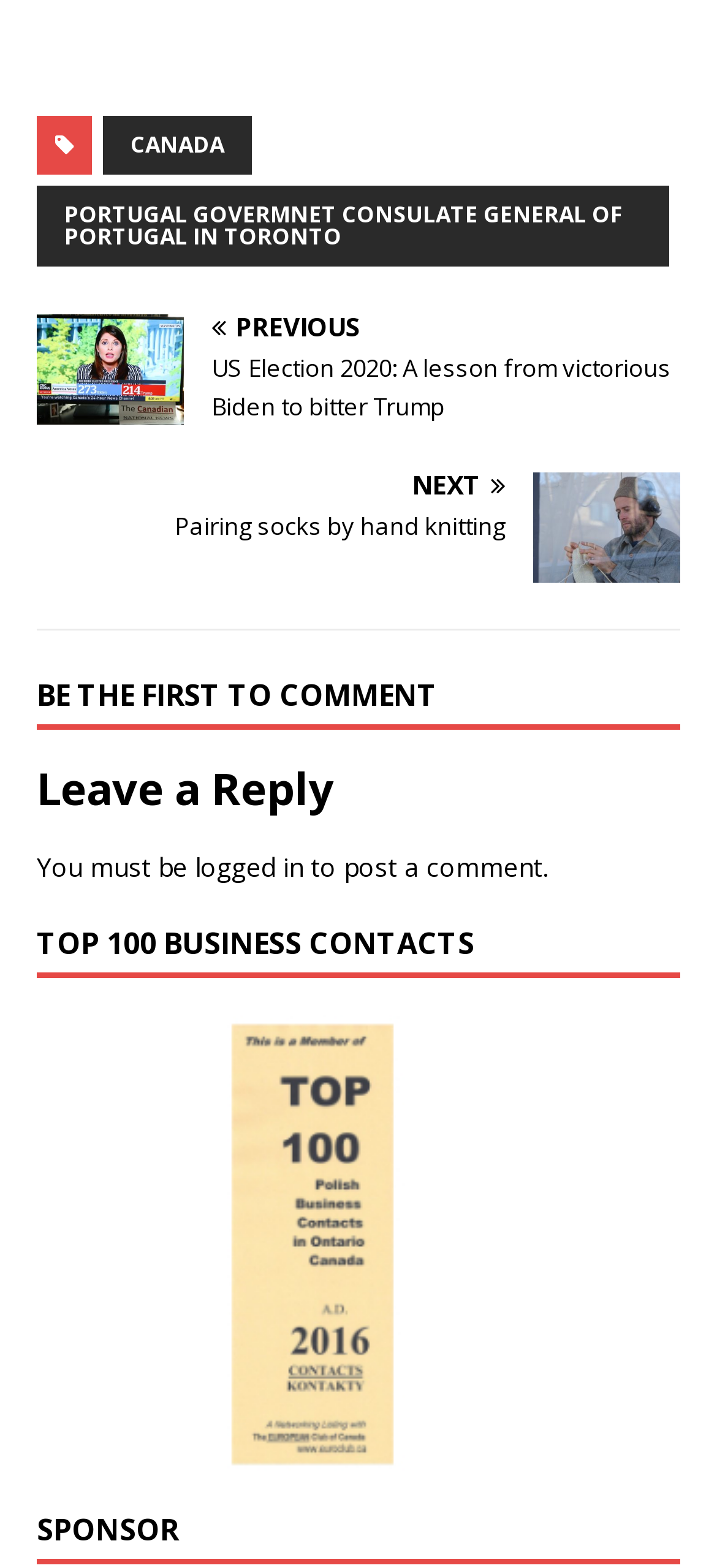What is the topic of the previous article?
Based on the visual details in the image, please answer the question thoroughly.

I found the answer by looking at the link with the text 'PREVIOUS US Election 2020: A lesson from victorious Biden to bitter Trump'. This link is likely pointing to a previous article, and the topic of that article is the US Election 2020.